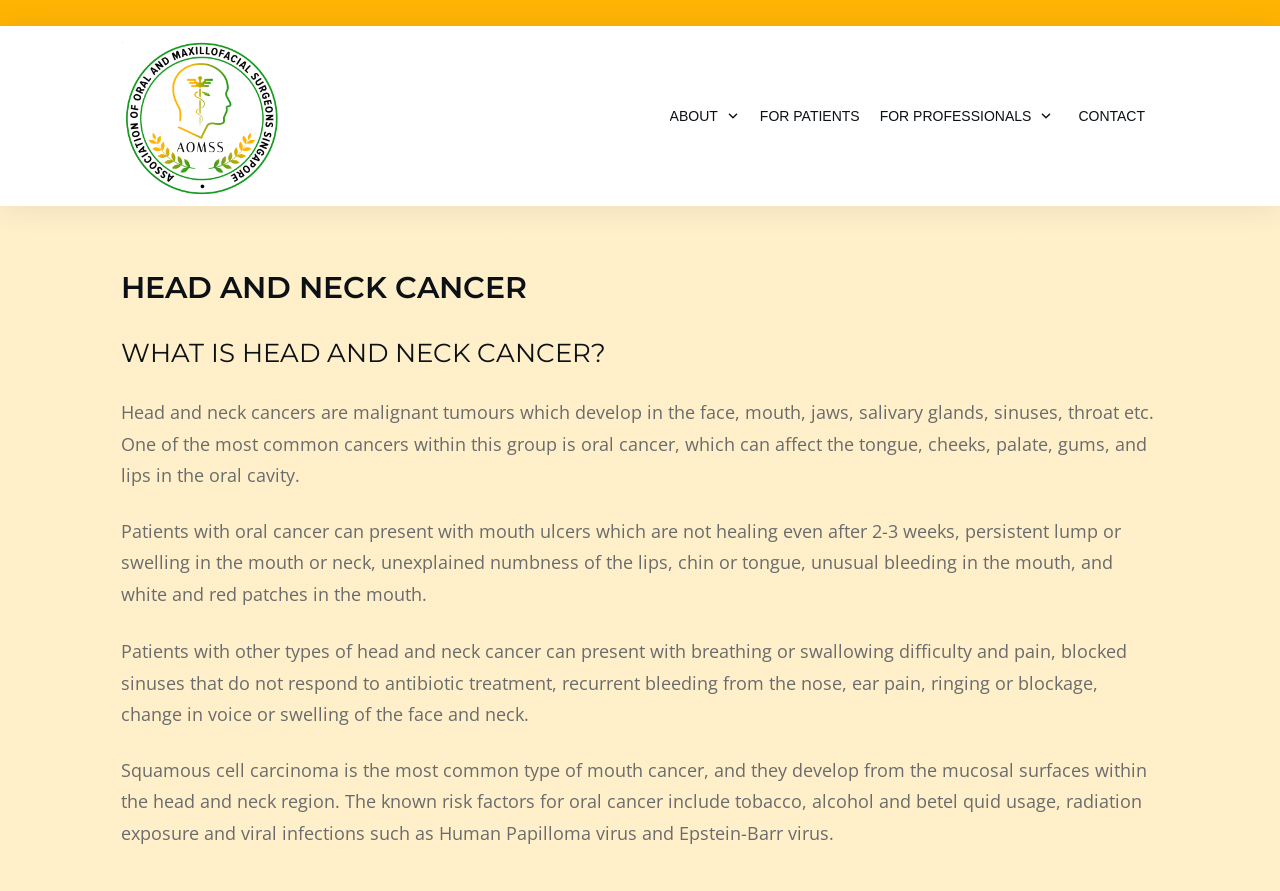Determine the bounding box coordinates for the UI element described. Format the coordinates as (top-left x, top-left y, bottom-right x, bottom-right y) and ensure all values are between 0 and 1. Element description: Head and Neck Cancer

[0.095, 0.302, 0.412, 0.343]